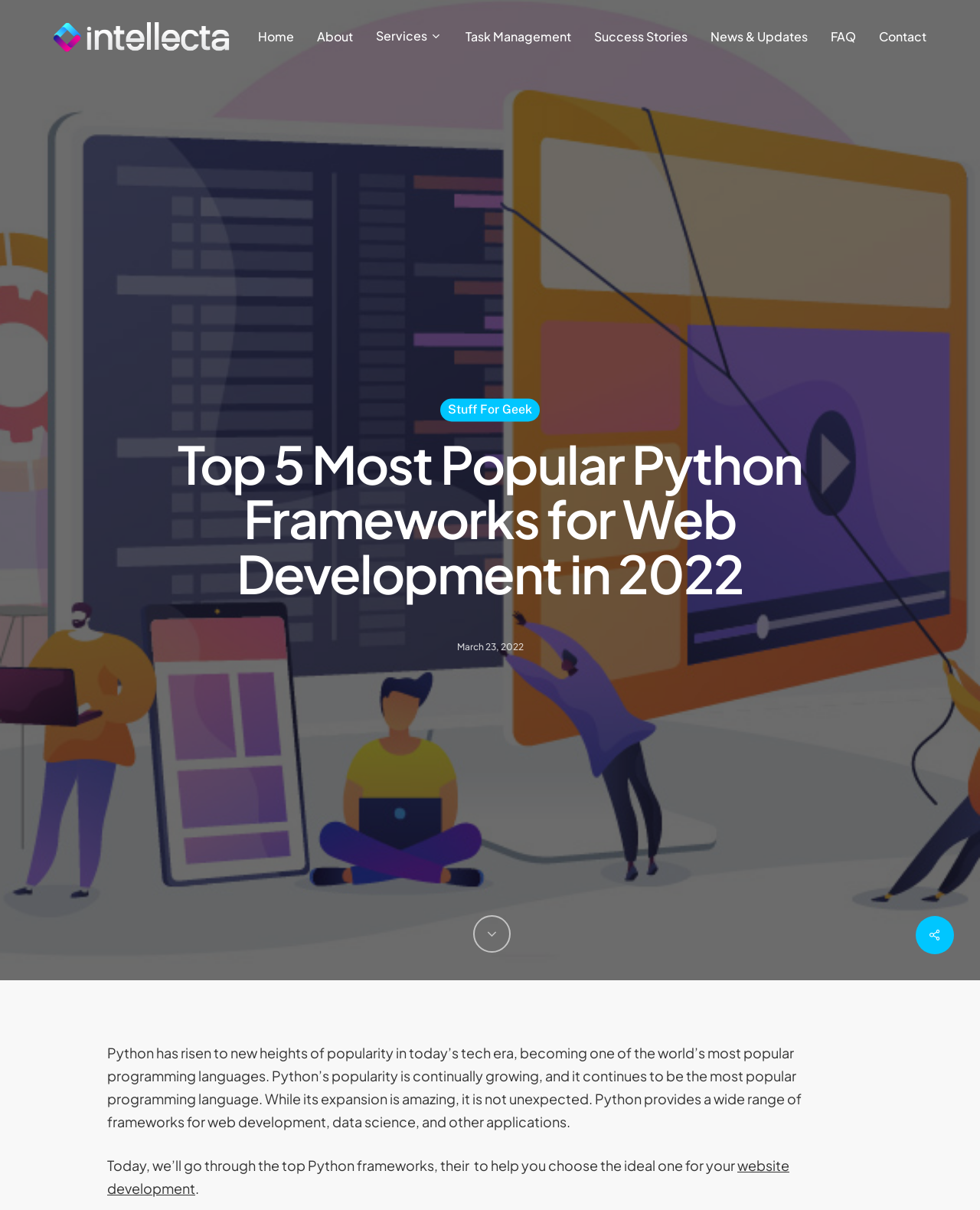What is the topic of the article?
Make sure to answer the question with a detailed and comprehensive explanation.

The topic of the article is 'Python frameworks' which is indicated by the main heading 'Top 5 Most Popular Python Frameworks for Web Development in 2022' and the subsequent text that discusses the popularity of Python and its frameworks for web development.